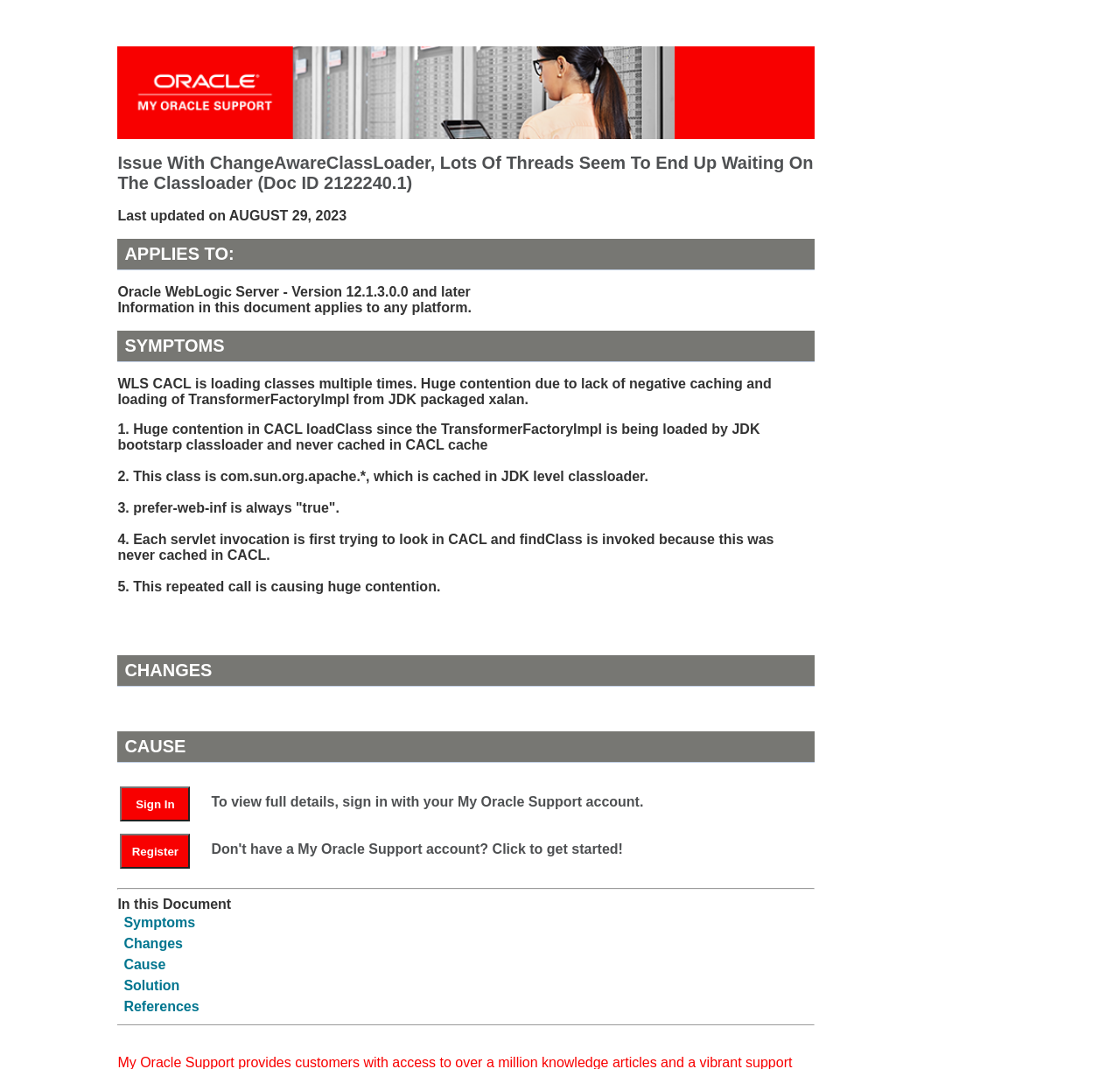Analyze the image and give a detailed response to the question:
What is the solution to the issue?

The solution to the issue is not explicitly mentioned in the webpage. However, the webpage provides information about the symptoms and cause of the issue, which may help in finding a solution.